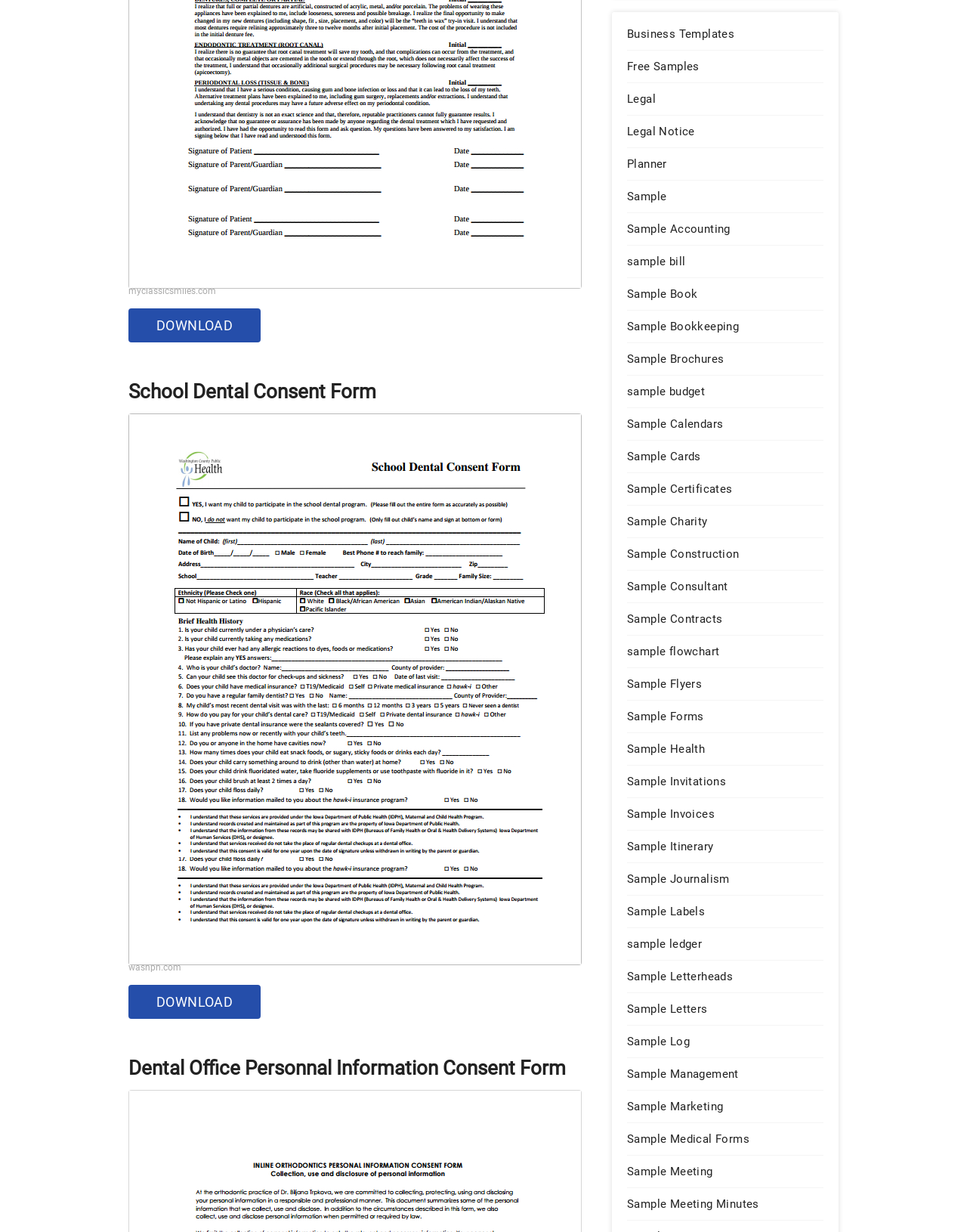Find the bounding box coordinates of the area to click in order to follow the instruction: "visit business templates page".

[0.648, 0.022, 0.852, 0.033]